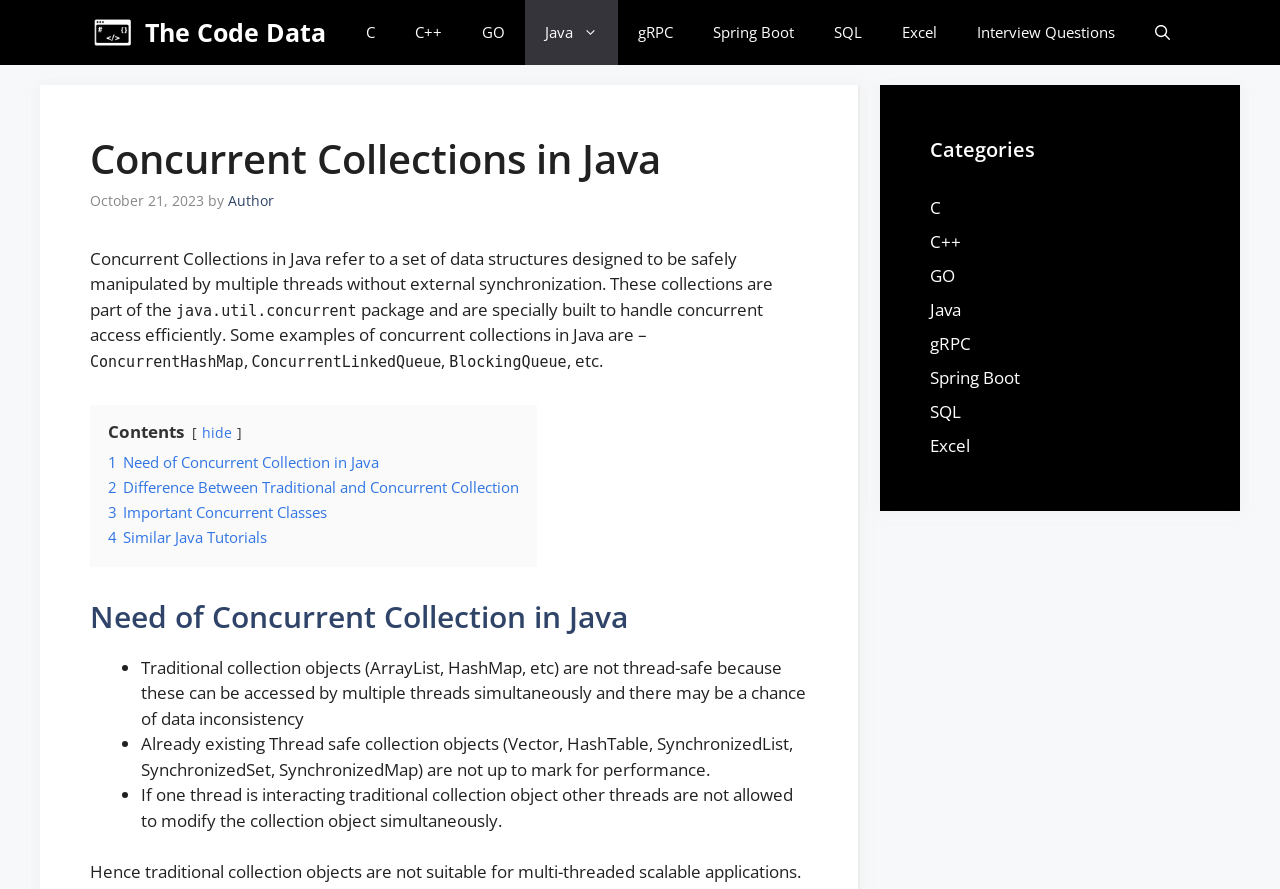What is the purpose of concurrent collections?
Based on the image, answer the question with as much detail as possible.

The purpose of concurrent collections is to handle concurrent access efficiently, as mentioned in the text 'These collections are part of the java.util.concurrent package and are specially built to handle concurrent access efficiently.' This implies that concurrent collections are designed to allow multiple threads to access and modify the collection simultaneously without causing data inconsistencies.